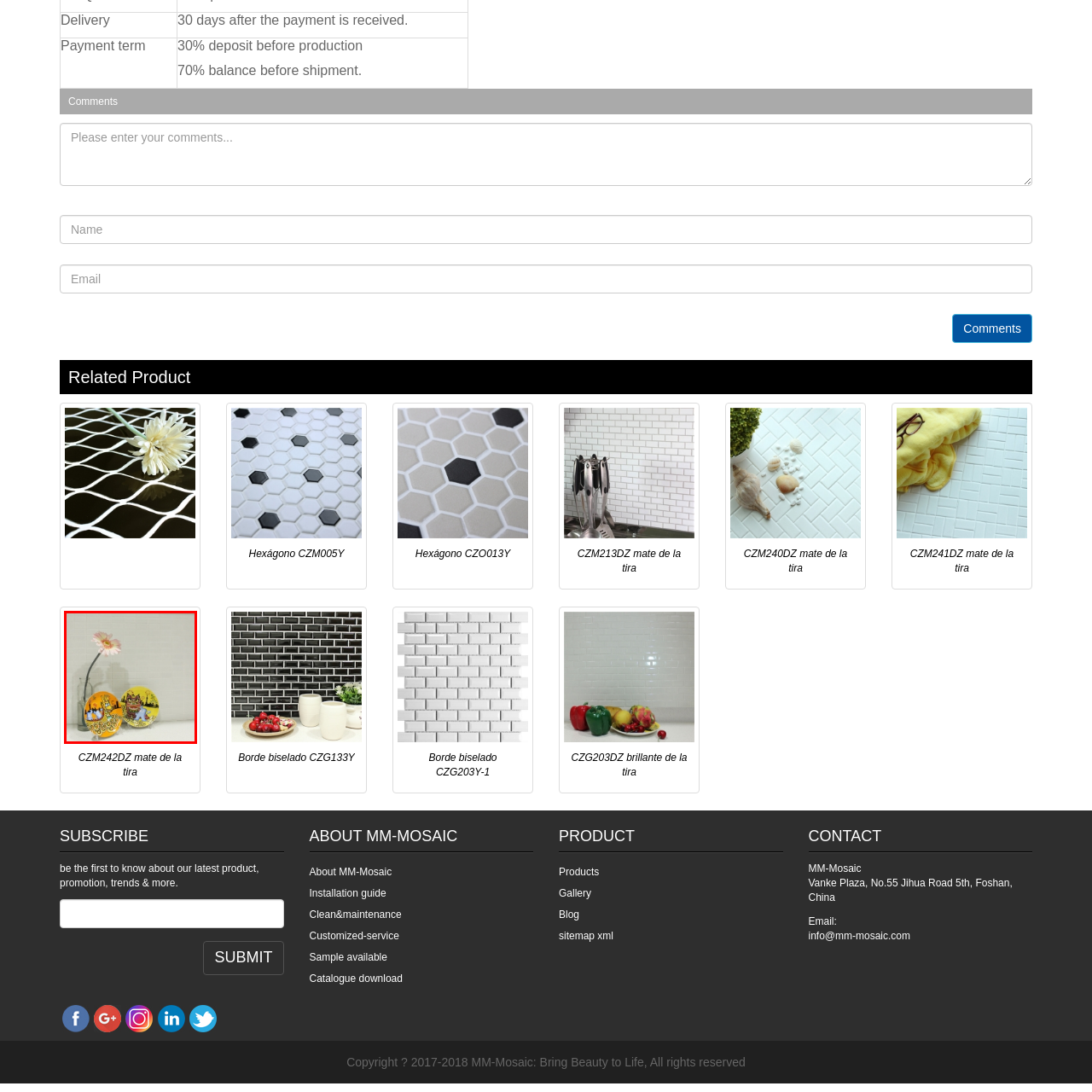Offer a detailed caption for the picture inside the red-bordered area.

The image showcases a decorative arrangement featuring two vibrant plates positioned on stands. The plate on the left has a playful design in orange, adorned with a whimsical pattern that includes a giraffe and other fun elements. Beside it, the yellow plate exhibits a charming illustration with a lion and additional colorful motifs, all set against a backdrop that hints at a lively cityscape. Complementing this colorful display, a slender glass vase holds a delicate pink flower with wide petals, adding a touch of nature and elegance to the scene. The backdrop consists of light-colored tiles, providing a gentle contrast to the vivid colors of the plates and the soft pink of the flower. This arrangement creates a cheerful and inviting ambiance, perfect for showcasing artistic flair and creativity in home decor.